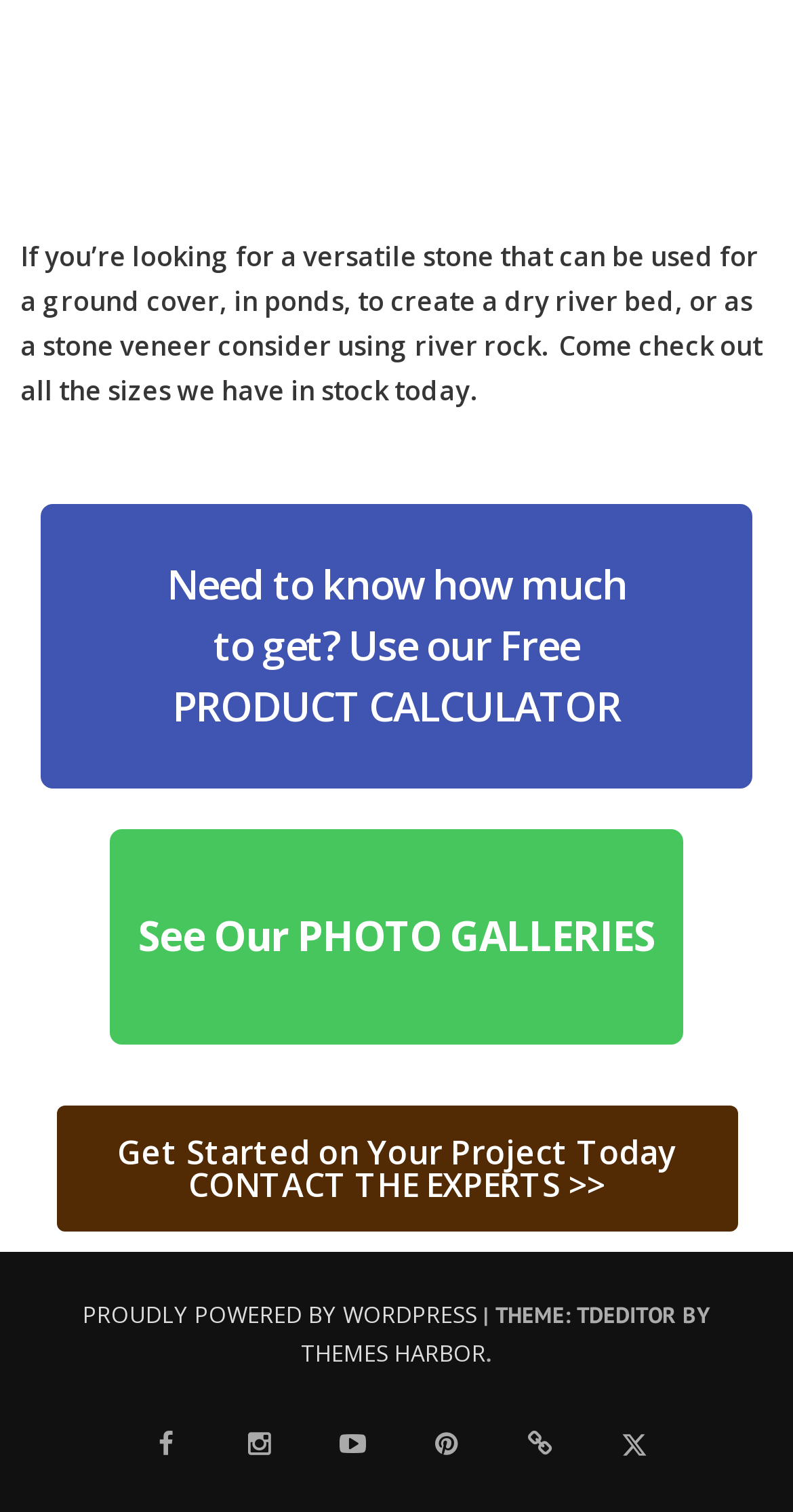What is the theme of the webpage?
Using the image, provide a detailed and thorough answer to the question.

The theme of the webpage can be found in the footer section, where it is mentioned as 'THEME: TDEDITOR BY THEMES HARBOR'.